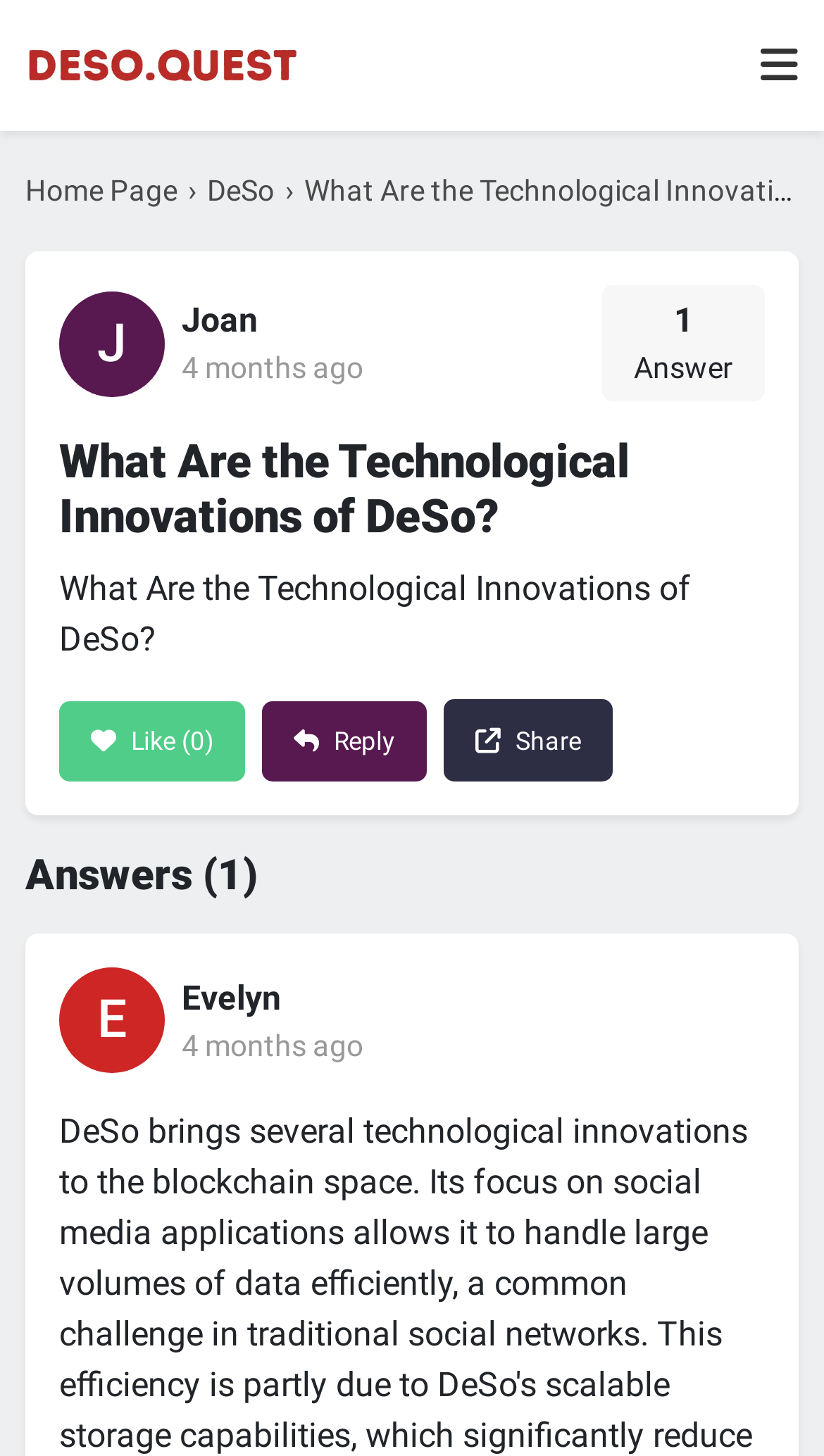Craft a detailed narrative of the webpage's structure and content.

The webpage is about discussing the technological innovations of DeSo. At the top left, there is a logo of DeSo Quest, which is an image with a link to the DeSo Quest page. Next to the logo, there is a button to toggle navigation. 

Below the logo, there is a navigation menu with links to the Home Page and DeSo. The navigation menu is on the left side of the page, and it takes up about a quarter of the page's width.

On the right side of the navigation menu, there is a table with a profile picture of a user named Joan, along with their username and a timestamp of 4 months ago. Below the profile picture, there is a button with a like icon and a reply link.

The main heading of the page, "What Are the Technological Innovations of DeSo?", is centered and takes up about three-quarters of the page's width. Below the heading, there are buttons to like, reply, and share the post.

Further down, there is a subheading "Answers (1)" on the left side of the page, indicating that there is one answer to the question. Below the subheading, there is another table with a profile picture of a user named Evelyn, along with their username and a timestamp of 4 months ago.